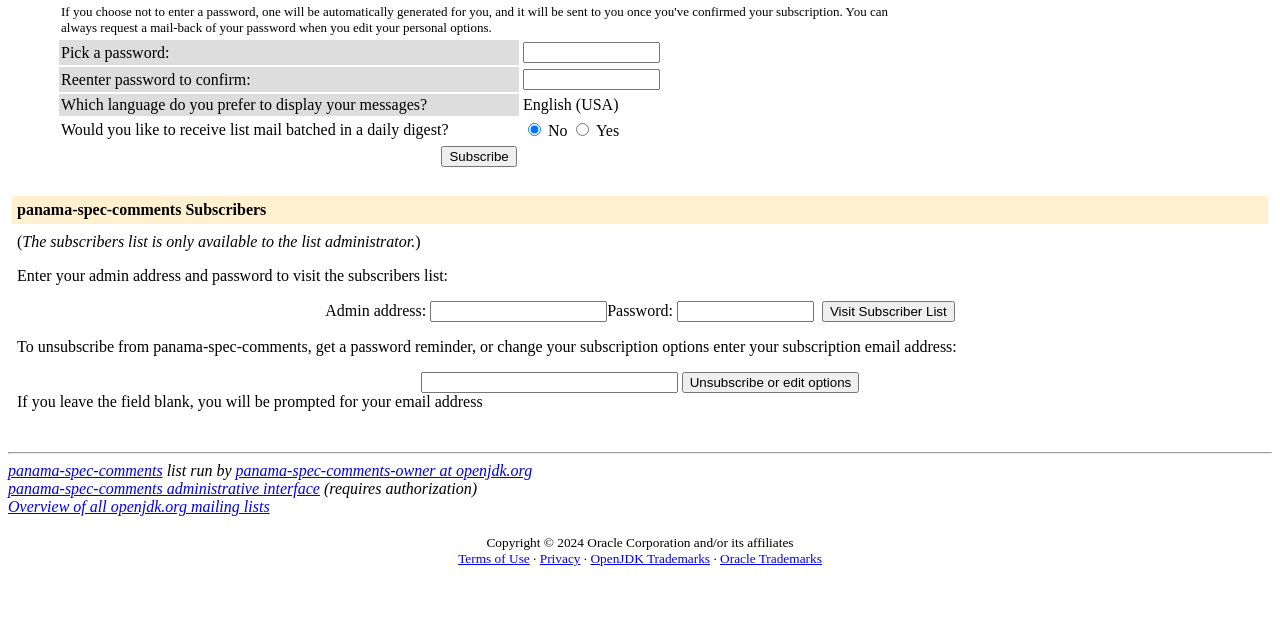Predict the bounding box of the UI element that fits this description: "panama-spec-comments".

[0.006, 0.722, 0.127, 0.748]